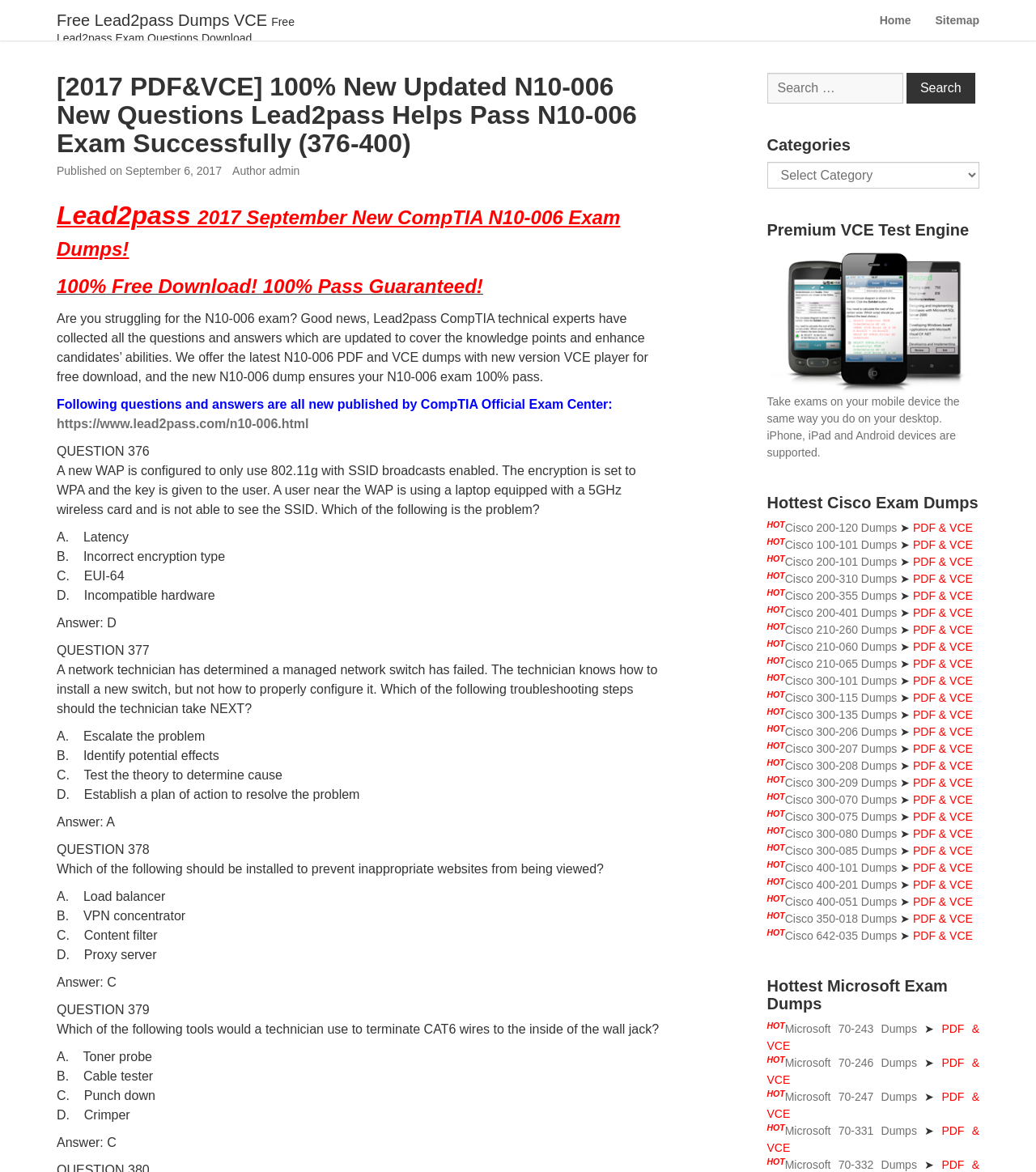What is the topic of the first question?
Please answer the question with a detailed response using the information from the screenshot.

The topic of the first question can be found by reading the question itself, which asks about a WAP configuration scenario.